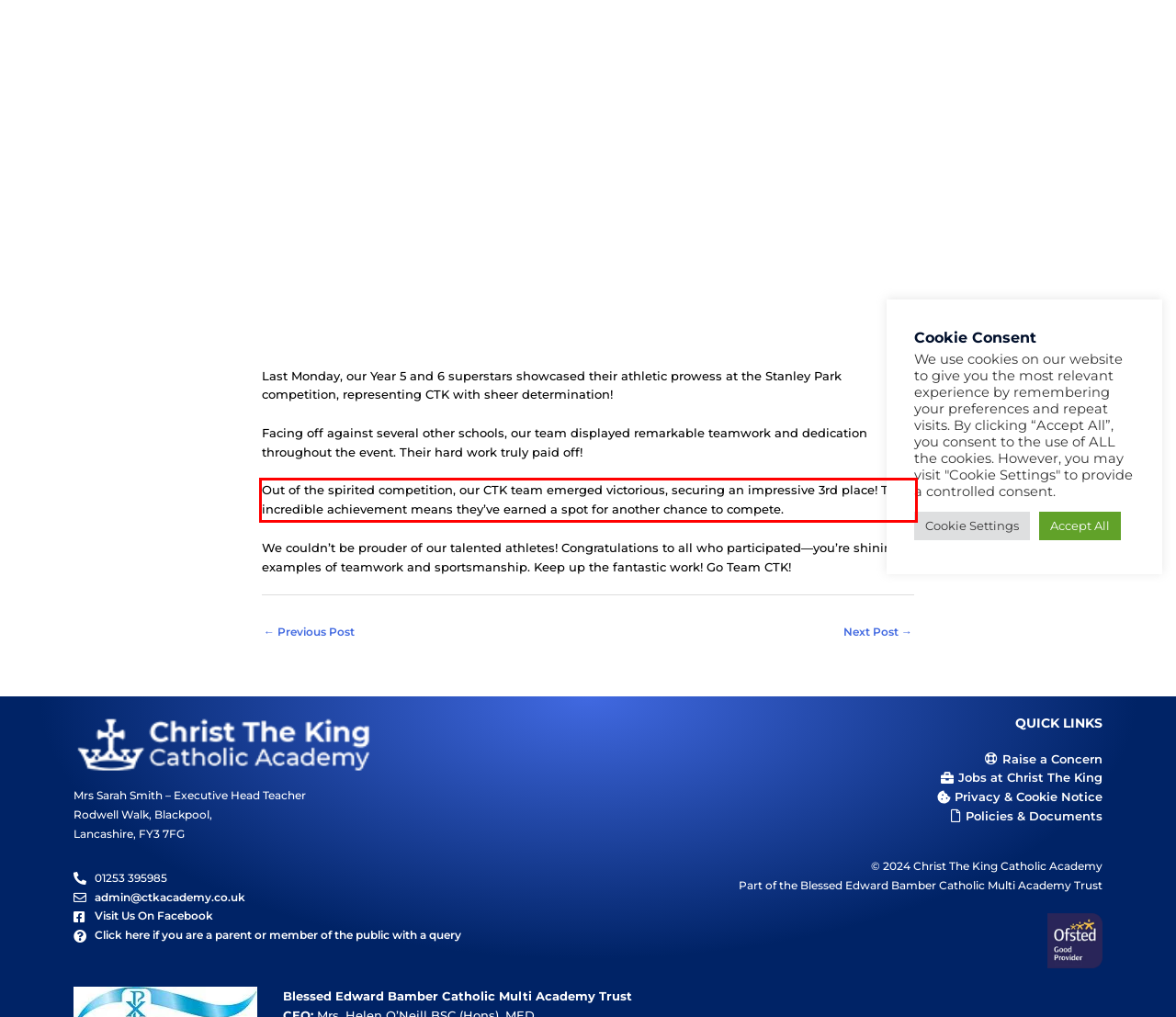Review the screenshot of the webpage and recognize the text inside the red rectangle bounding box. Provide the extracted text content.

Out of the spirited competition, our CTK team emerged victorious, securing an impressive 3rd place! This incredible achievement means they’ve earned a spot for another chance to compete.